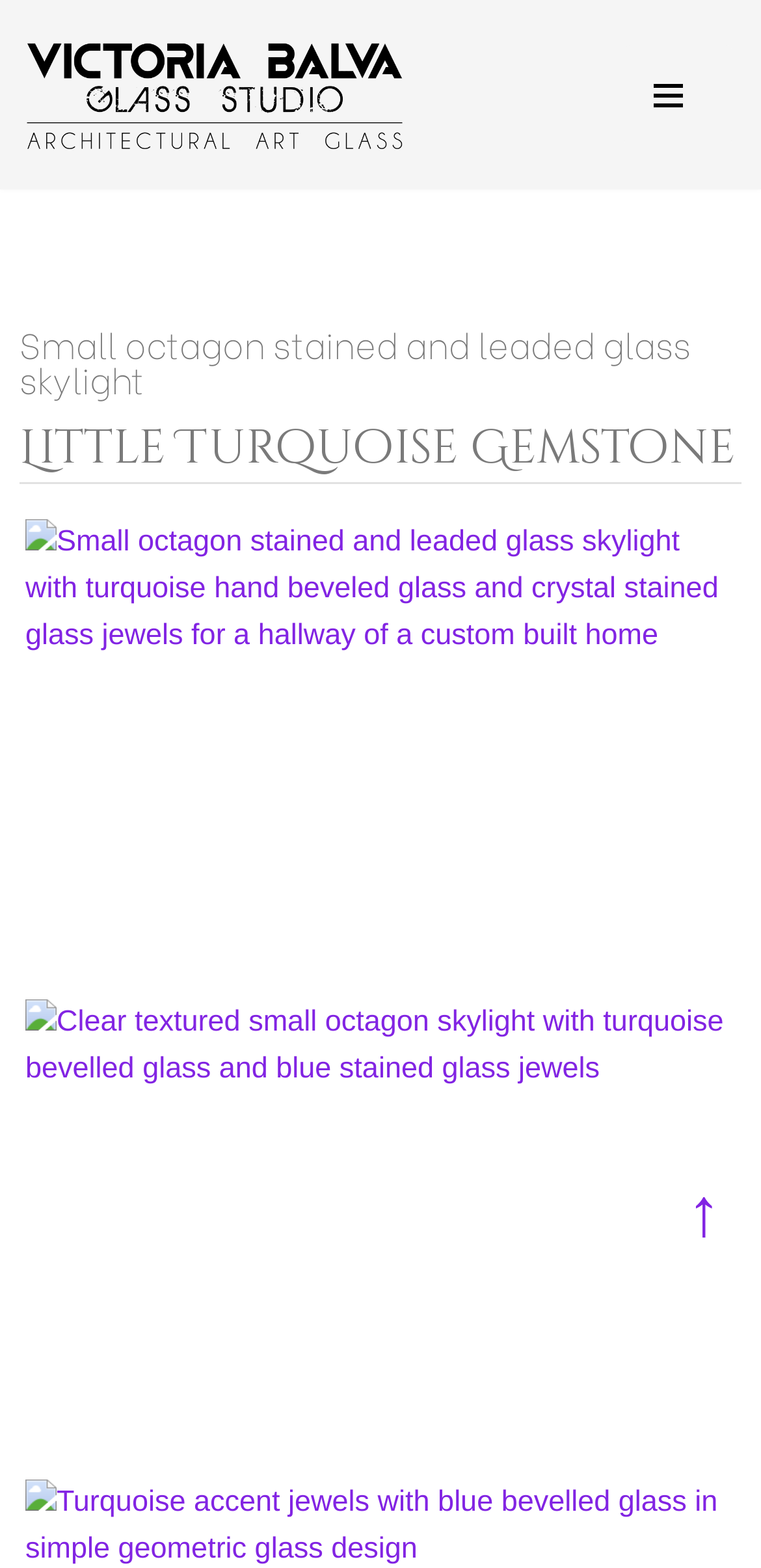How many images of skylights are on the webpage?
Please provide a single word or phrase in response based on the screenshot.

Two